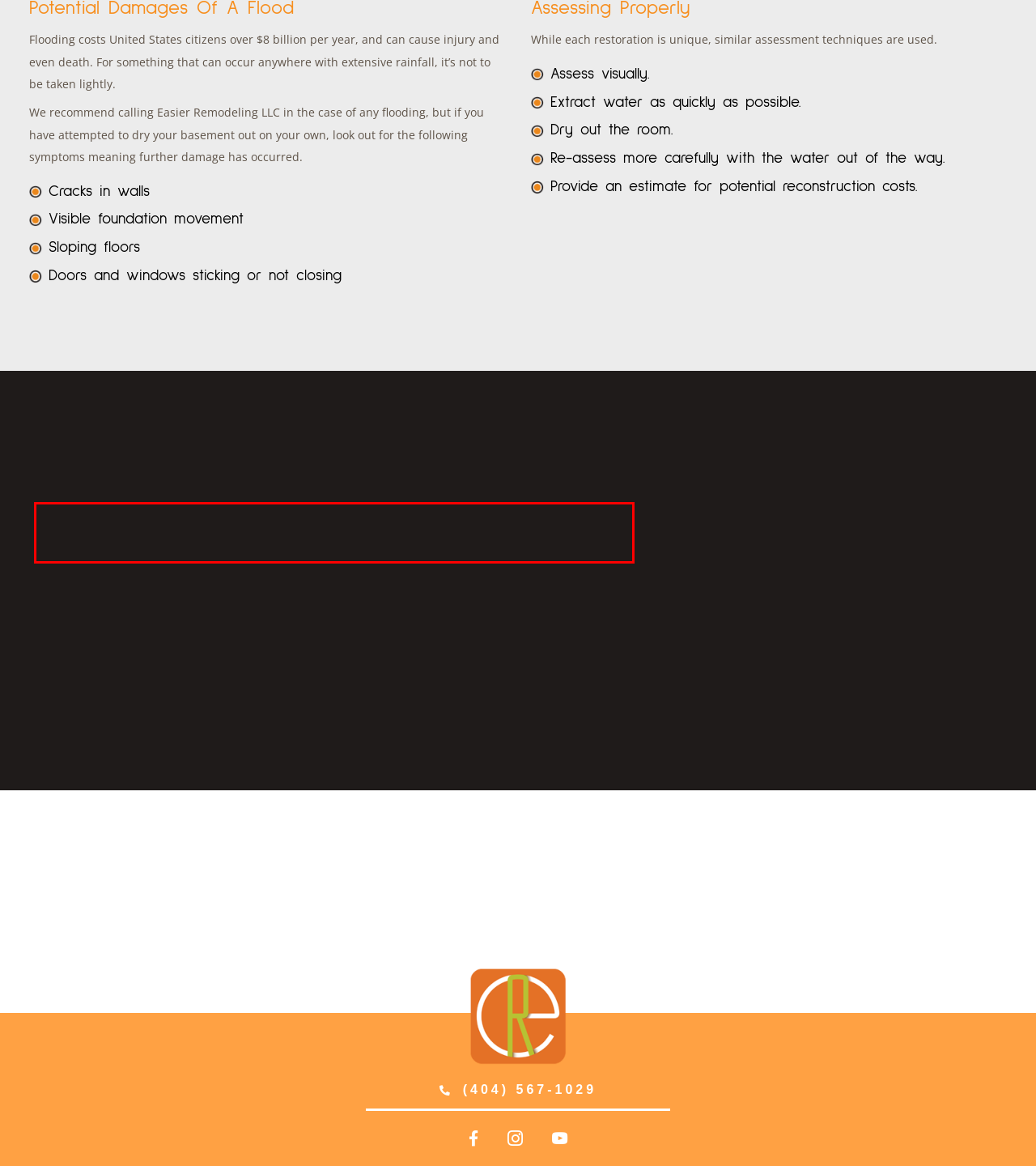You are given a screenshot with a red rectangle. Identify and extract the text within this red bounding box using OCR.

Flood damage seeps into the most unexpected places, and because of this, it is important to hire a professional who can assess the situation accurately.